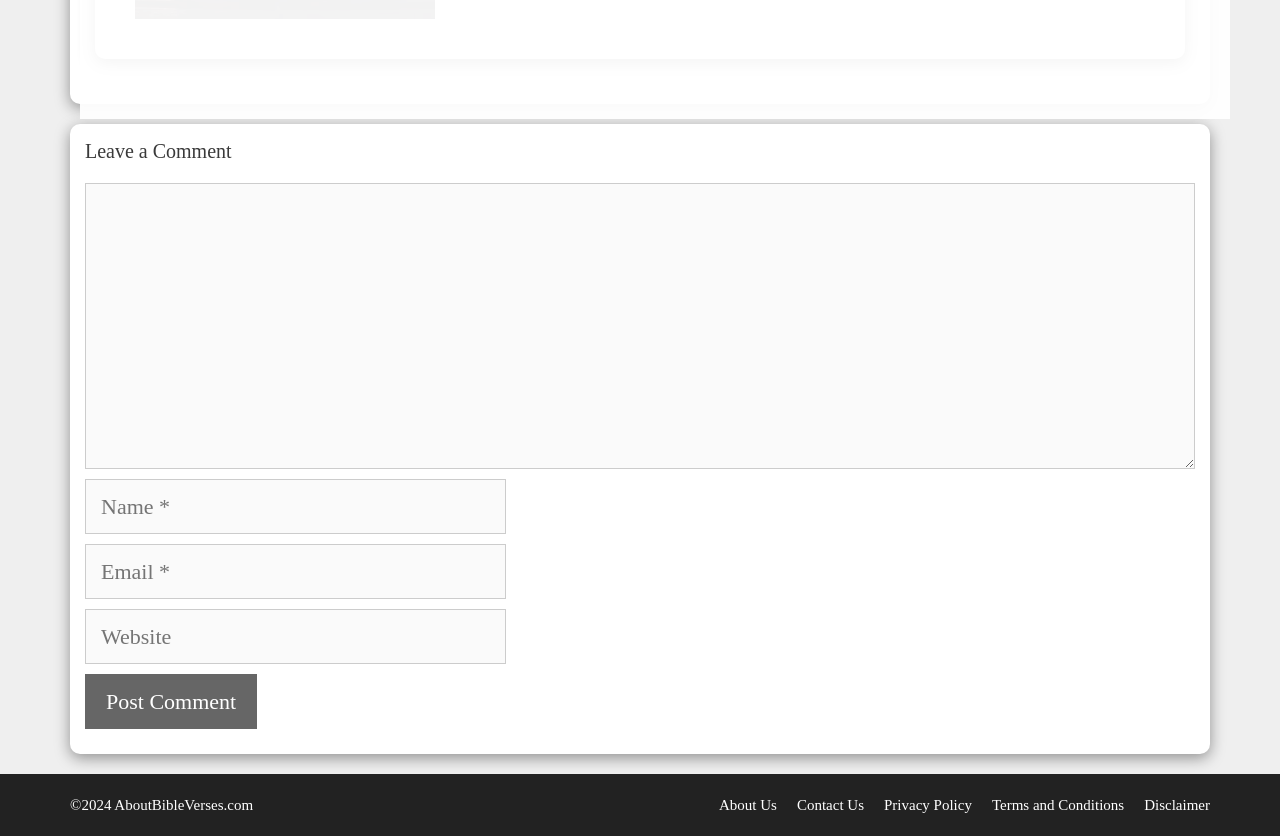Please find the bounding box coordinates of the section that needs to be clicked to achieve this instruction: "Enter your email".

[0.066, 0.65, 0.395, 0.716]